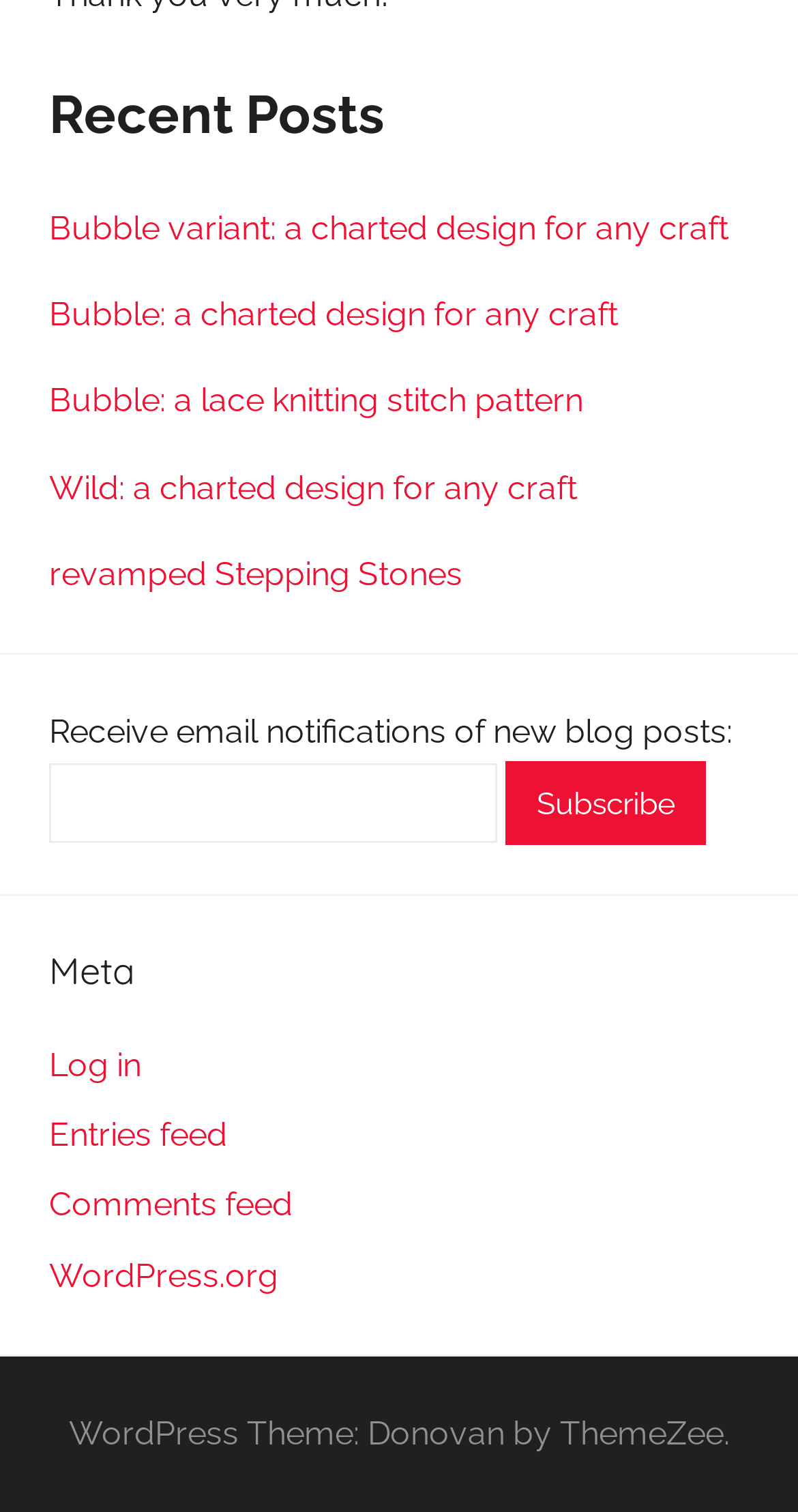Given the element description "revamped Stepping Stones" in the screenshot, predict the bounding box coordinates of that UI element.

[0.062, 0.367, 0.579, 0.392]